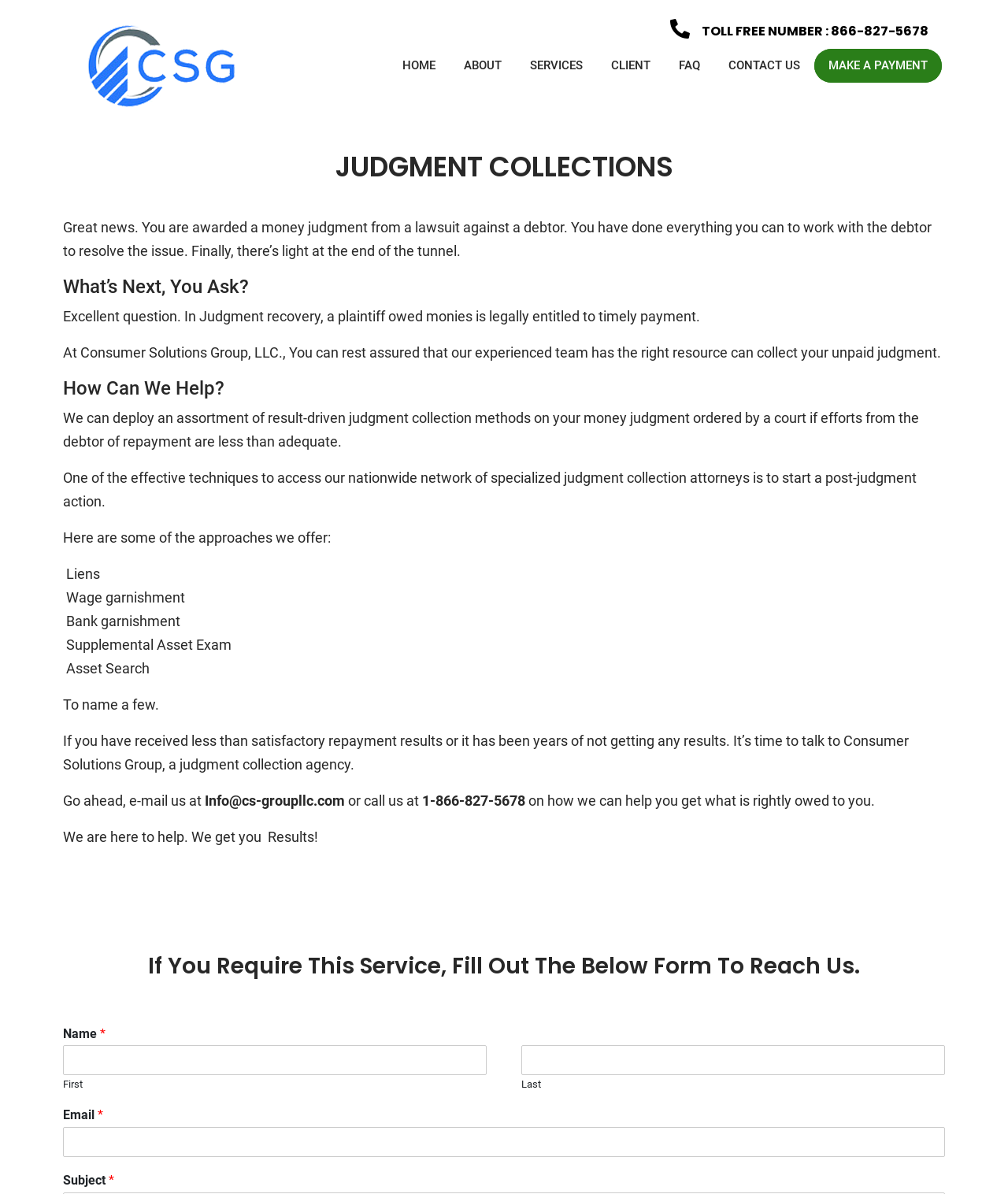Determine the bounding box coordinates for the element that should be clicked to follow this instruction: "Click MAKE A PAYMENT". The coordinates should be given as four float numbers between 0 and 1, in the format [left, top, right, bottom].

[0.808, 0.041, 0.935, 0.069]